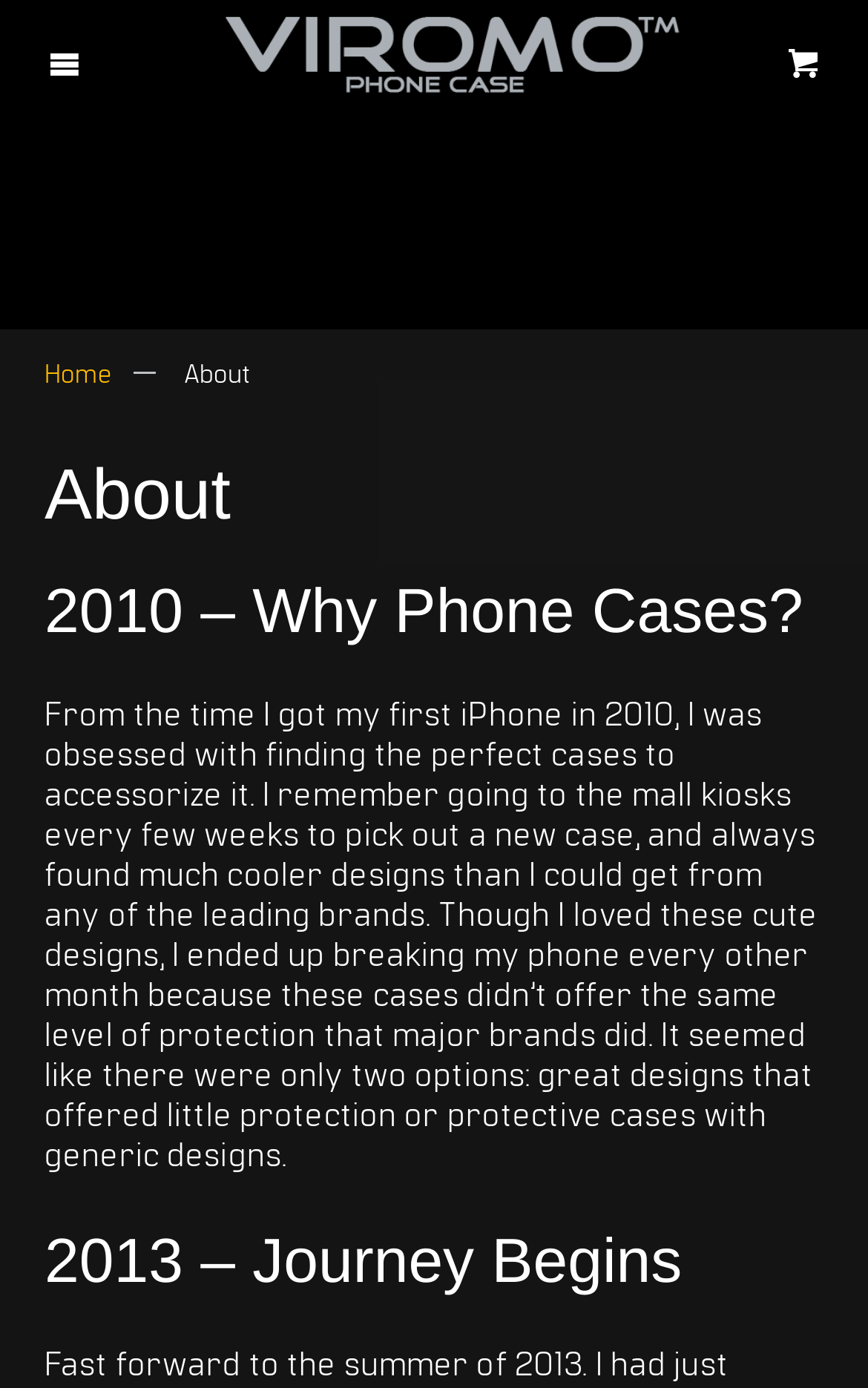What is the topic of the first heading?
Using the image as a reference, give an elaborate response to the question.

I looked at the first heading element which has the text 'About' and determined that it is the topic of the first heading.